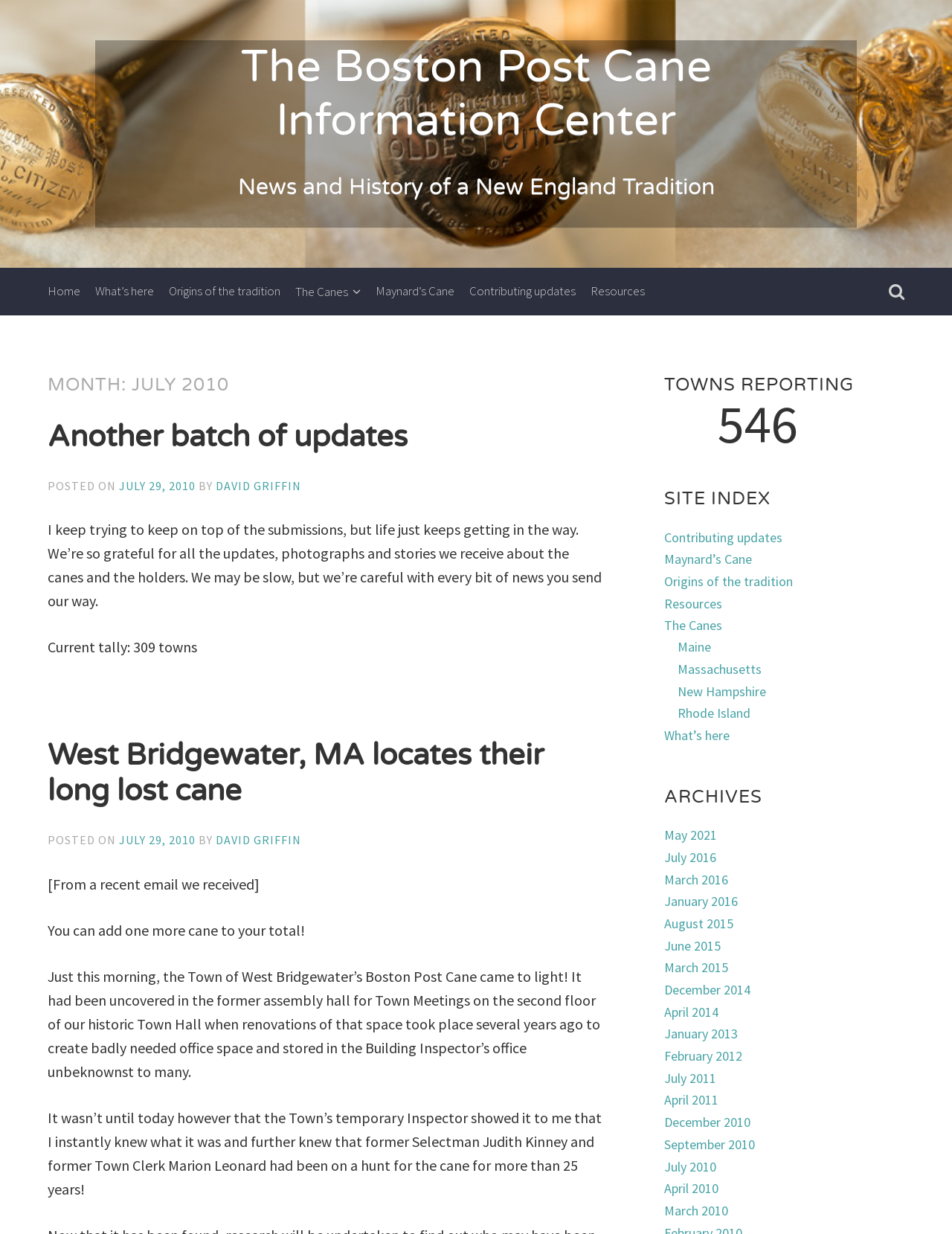Provide the bounding box coordinates of the HTML element this sentence describes: "Contributing updates".

[0.493, 0.217, 0.605, 0.255]